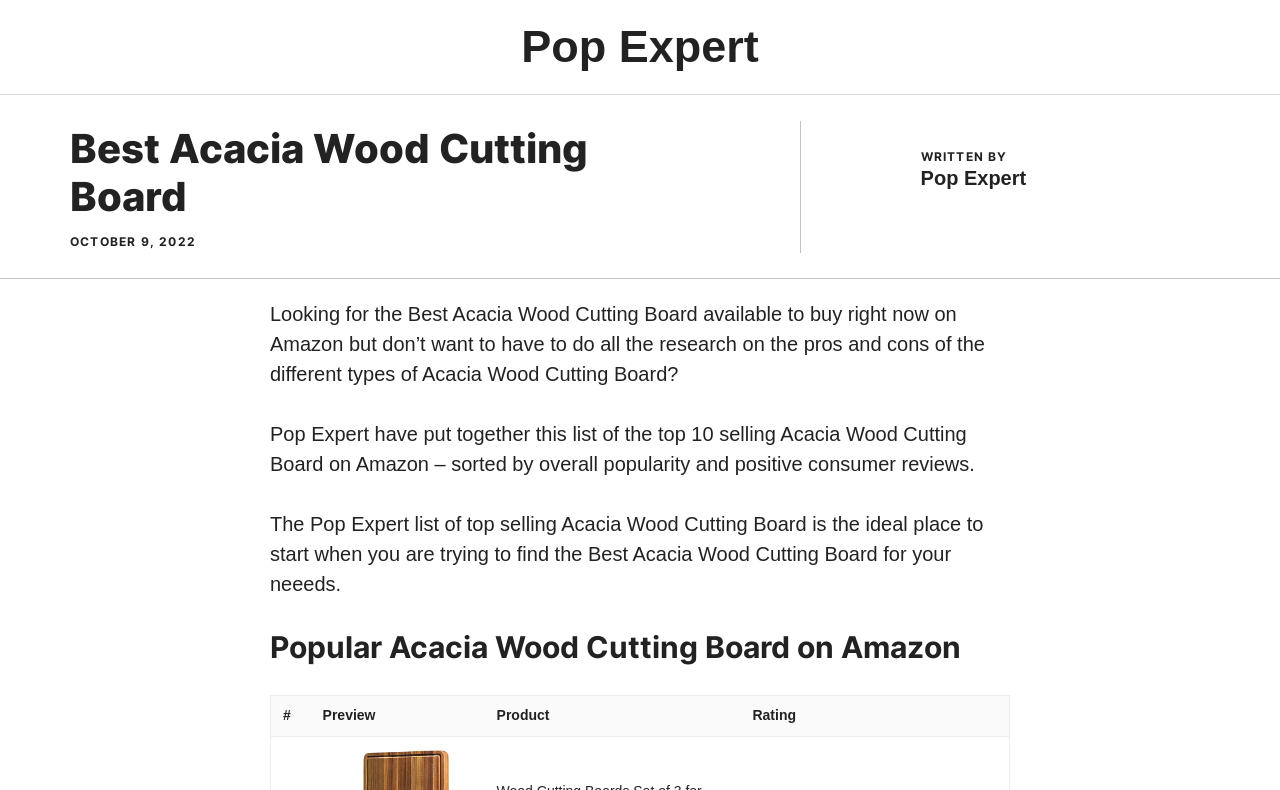Craft a detailed narrative of the webpage's structure and content.

This webpage is about finding the best Acacia Wood Cutting Board to buy online. At the top, there is a banner with the site's name "Pop Expert" on the left side. Below the banner, there is a heading that reads "Best Acacia Wood Cutting Board" in a prominent position. Next to the heading, there is a timestamp indicating that the content was written on October 9, 2022. 

On the right side of the timestamp, there is a text "WRITTEN BY" followed by the author's name "Pop Expert". Below the author's name, there is a paragraph of text that explains the purpose of the webpage, which is to help users find the best Acacia Wood Cutting Board on Amazon without having to do extensive research. 

The webpage then presents a list of the top 10 selling Acacia Wood Cutting Board on Amazon, sorted by popularity and positive consumer reviews. The list is divided into columns, with headers indicating the rank, preview, product name, rating, and an additional column without a header. The list takes up a significant portion of the webpage, making it easy for users to compare and find the best Acacia Wood Cutting Board for their needs.